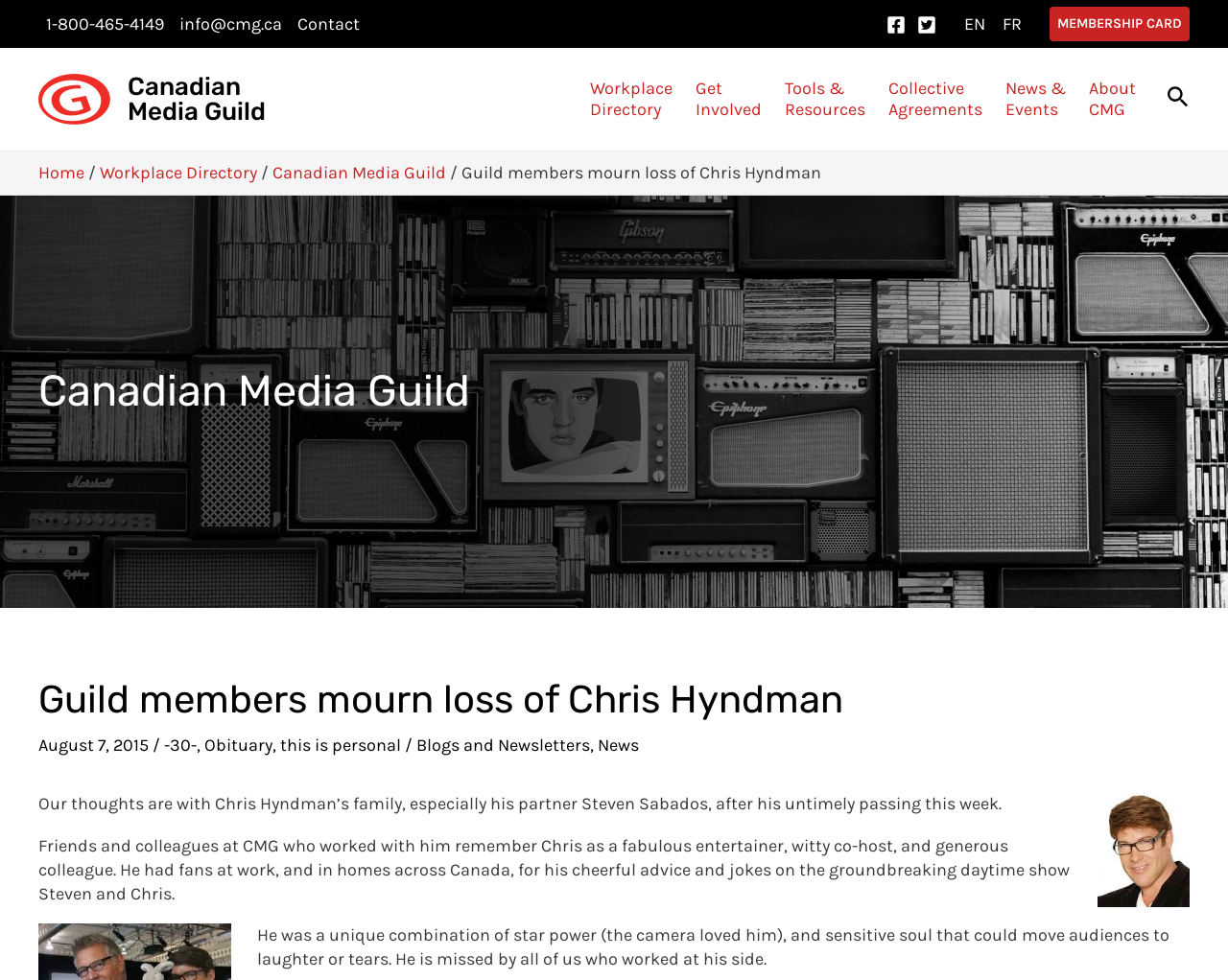Please give a one-word or short phrase response to the following question: 
What is the name of the person who passed away?

Chris Hyndman